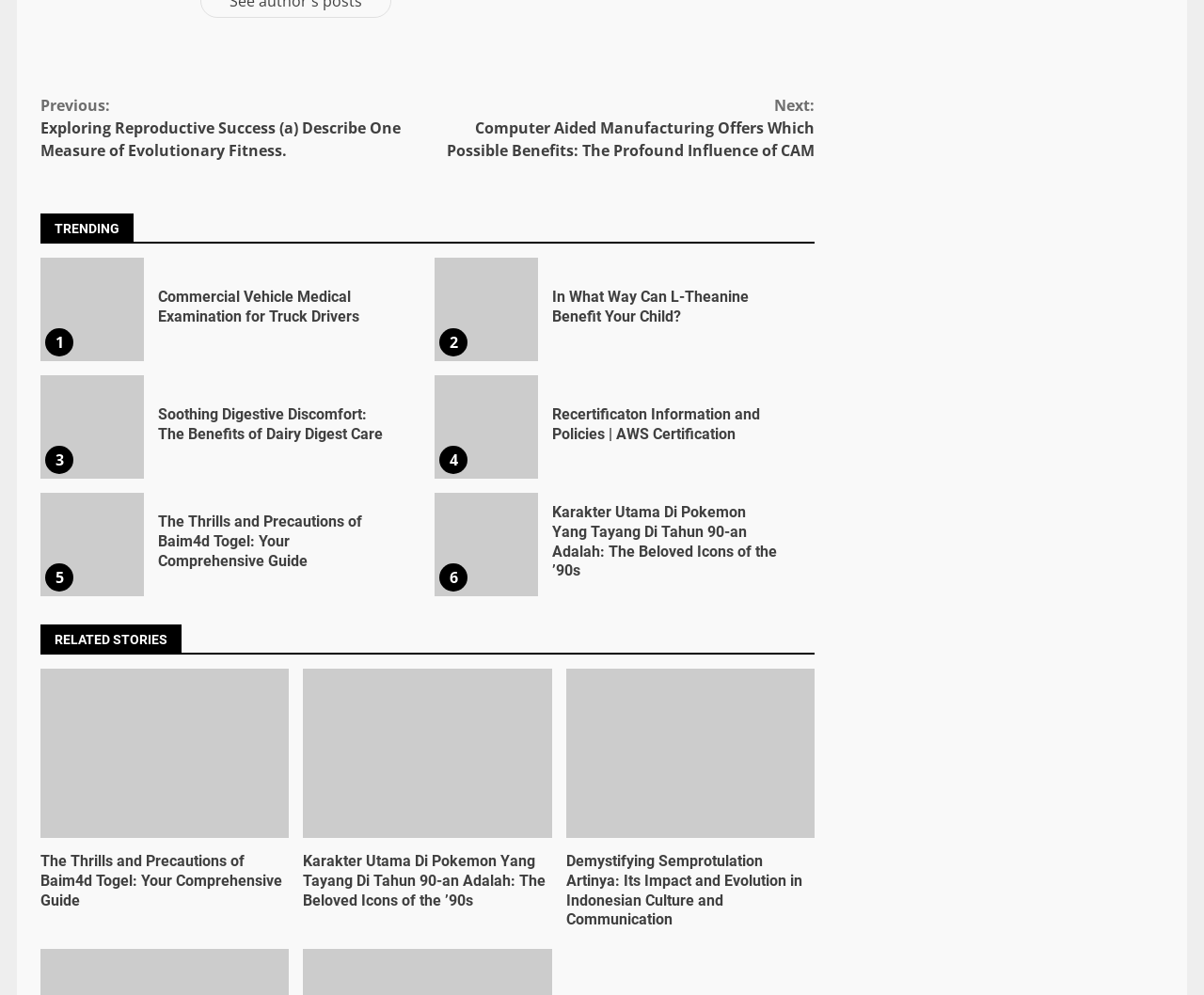Identify the bounding box coordinates of the section that should be clicked to achieve the task described: "Go to 'Commercial Vehicle Medical Examination for Truck Drivers'".

[0.131, 0.289, 0.318, 0.328]